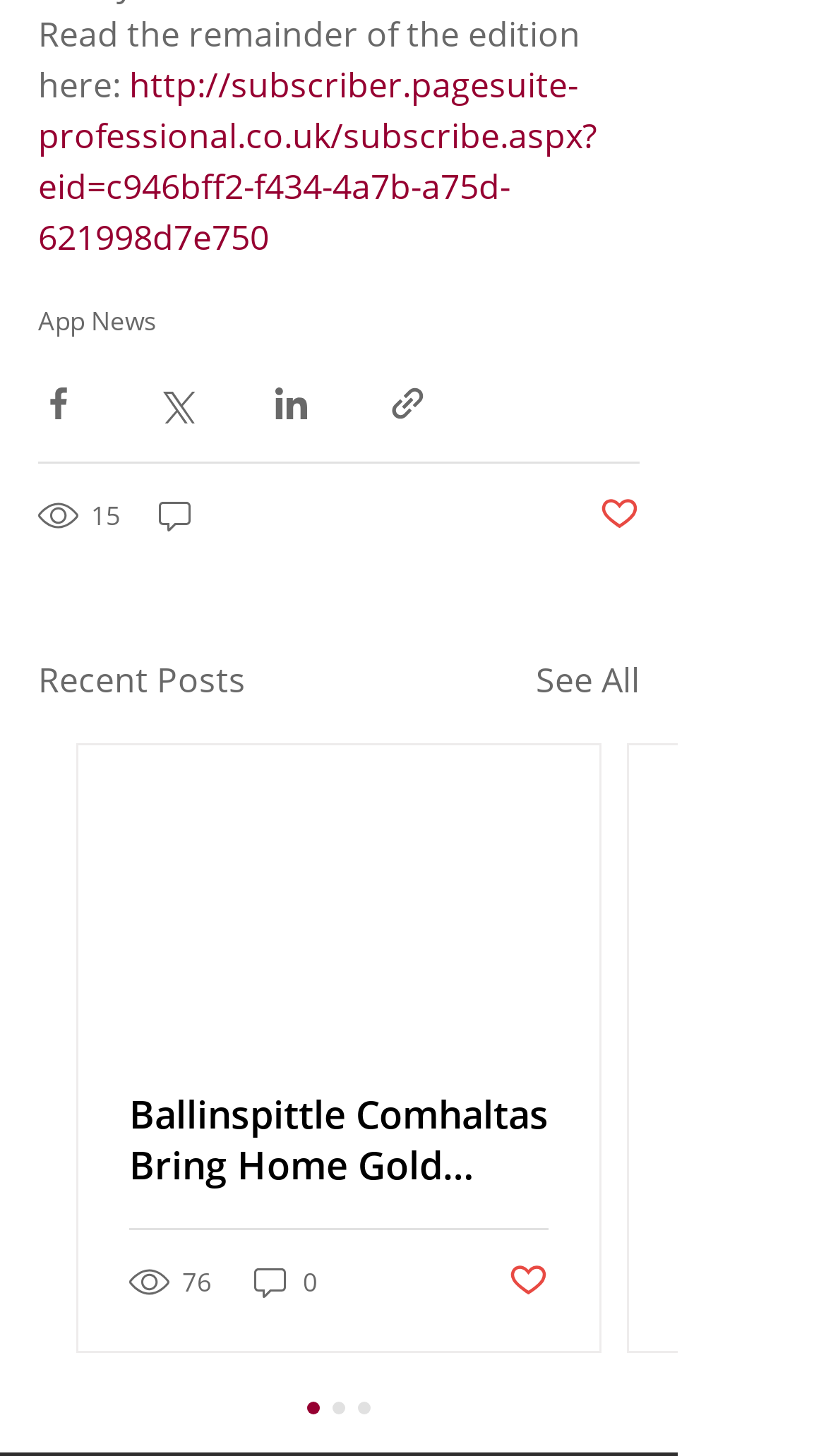Answer the following query with a single word or phrase:
What is the number of views for the first article?

15